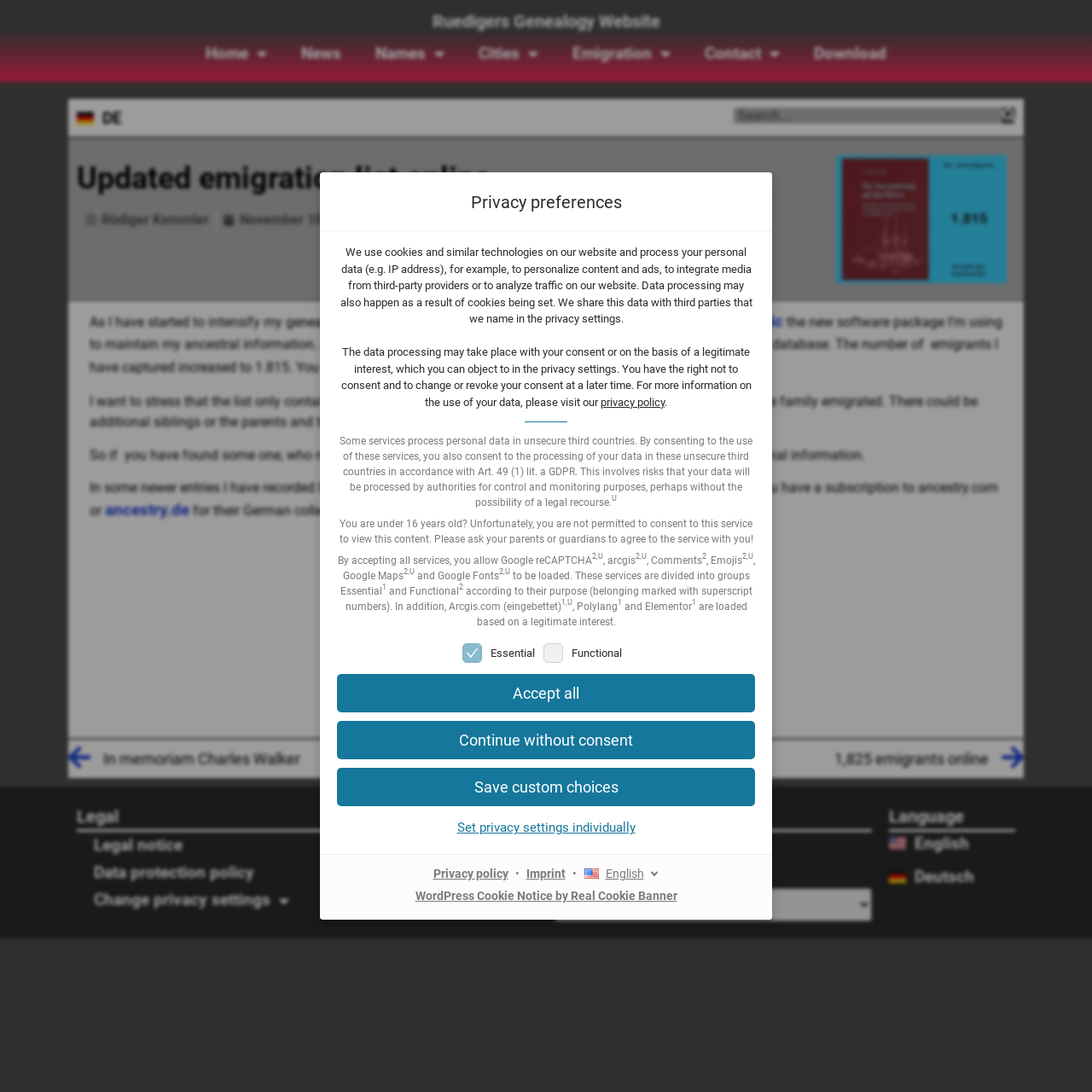What type of data is processed by the services listed?
Look at the image and construct a detailed response to the question.

The services listed in the 'Privacy preferences' dialog, such as Google reCAPTCHA, arcgis, and Google Maps, process personal data, including IP addresses, and may share this data with third parties.